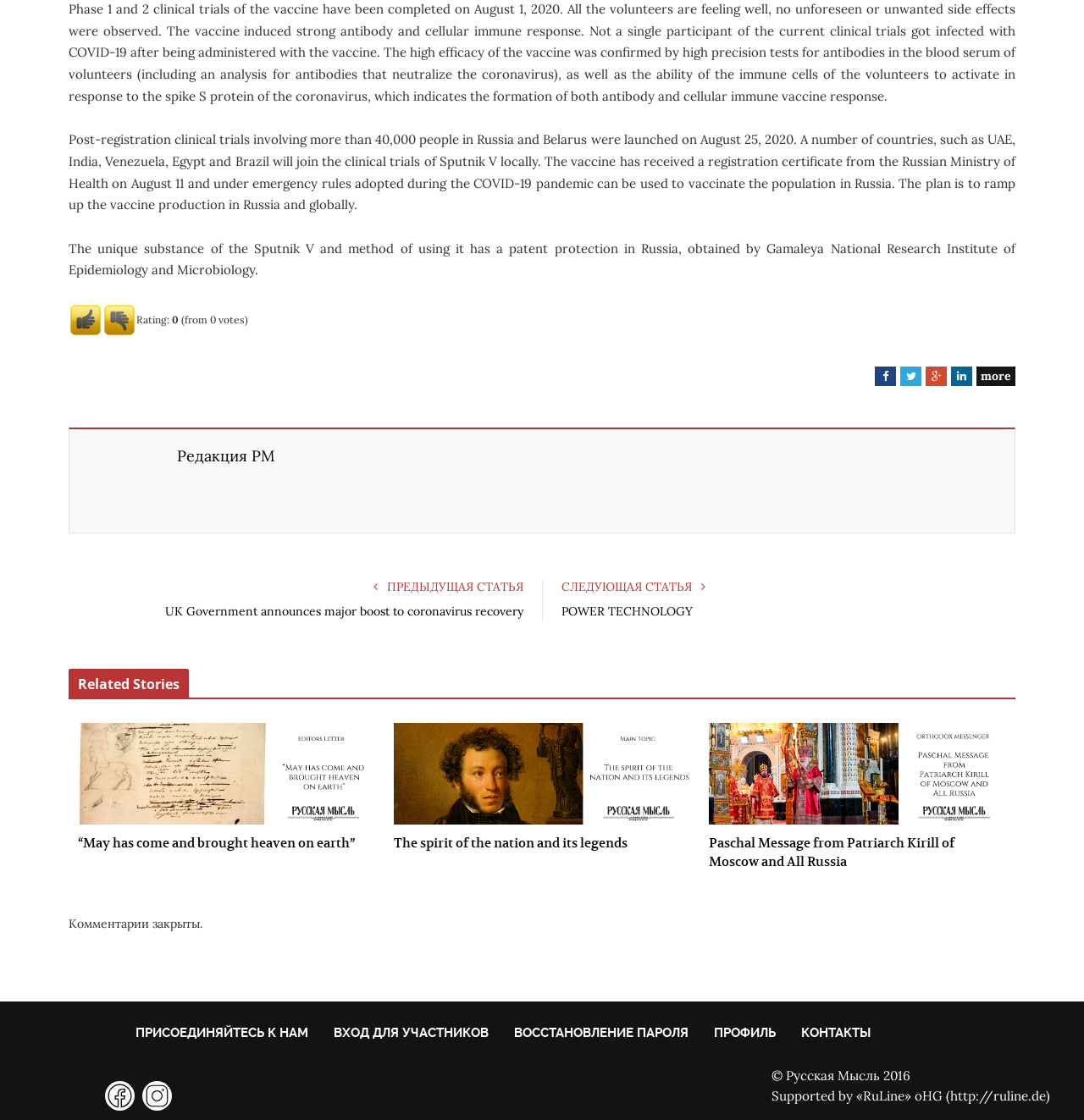Please identify the coordinates of the bounding box that should be clicked to fulfill this instruction: "Read about Phase 1 and 2 clinical trials of the vaccine".

[0.063, 0.001, 0.937, 0.093]